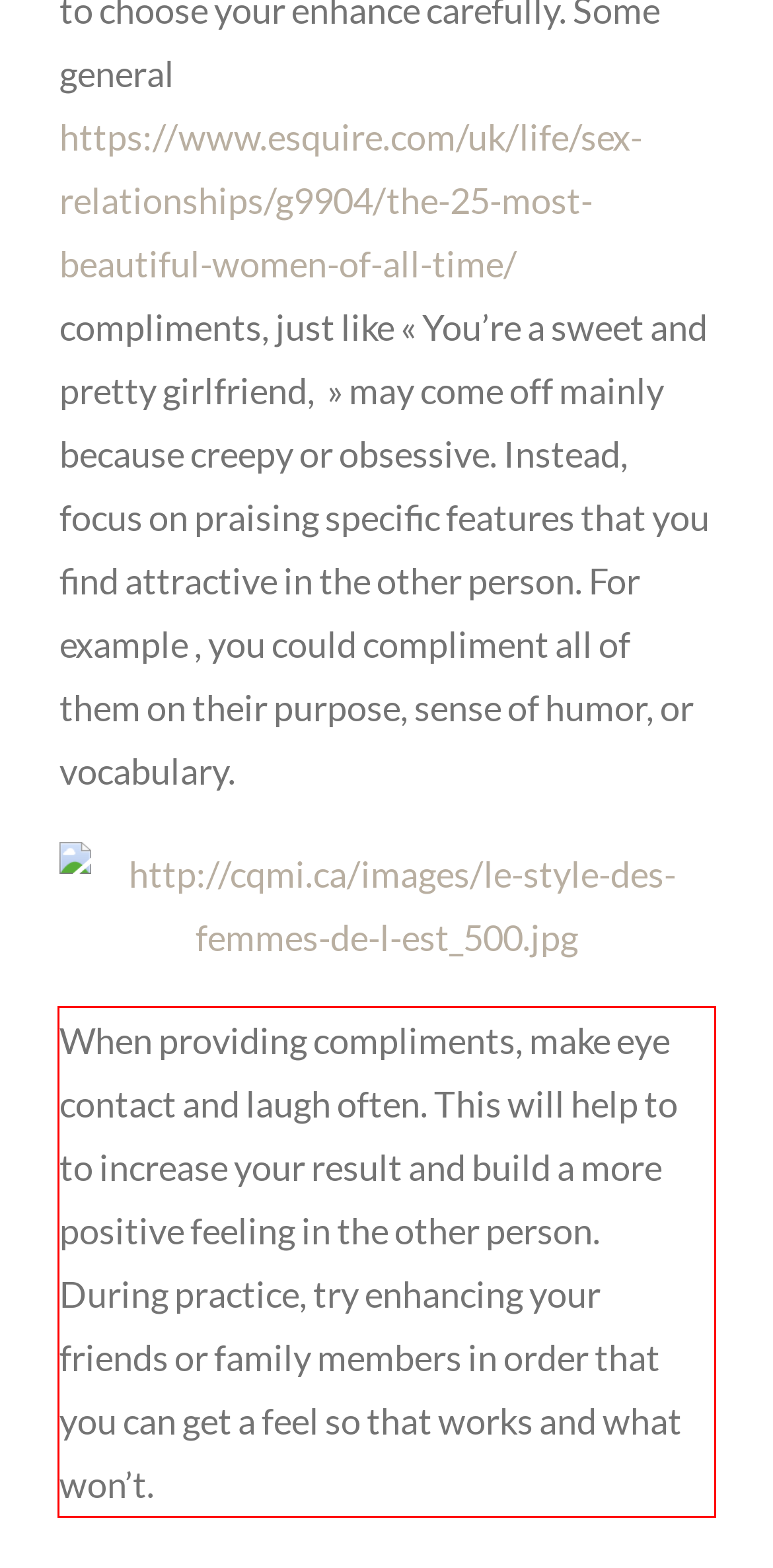Given the screenshot of the webpage, identify the red bounding box, and recognize the text content inside that red bounding box.

When providing compliments, make eye contact and laugh often. This will help to to increase your result and build a more positive feeling in the other person. During practice, try enhancing your friends or family members in order that you can get a feel so that works and what won’t.